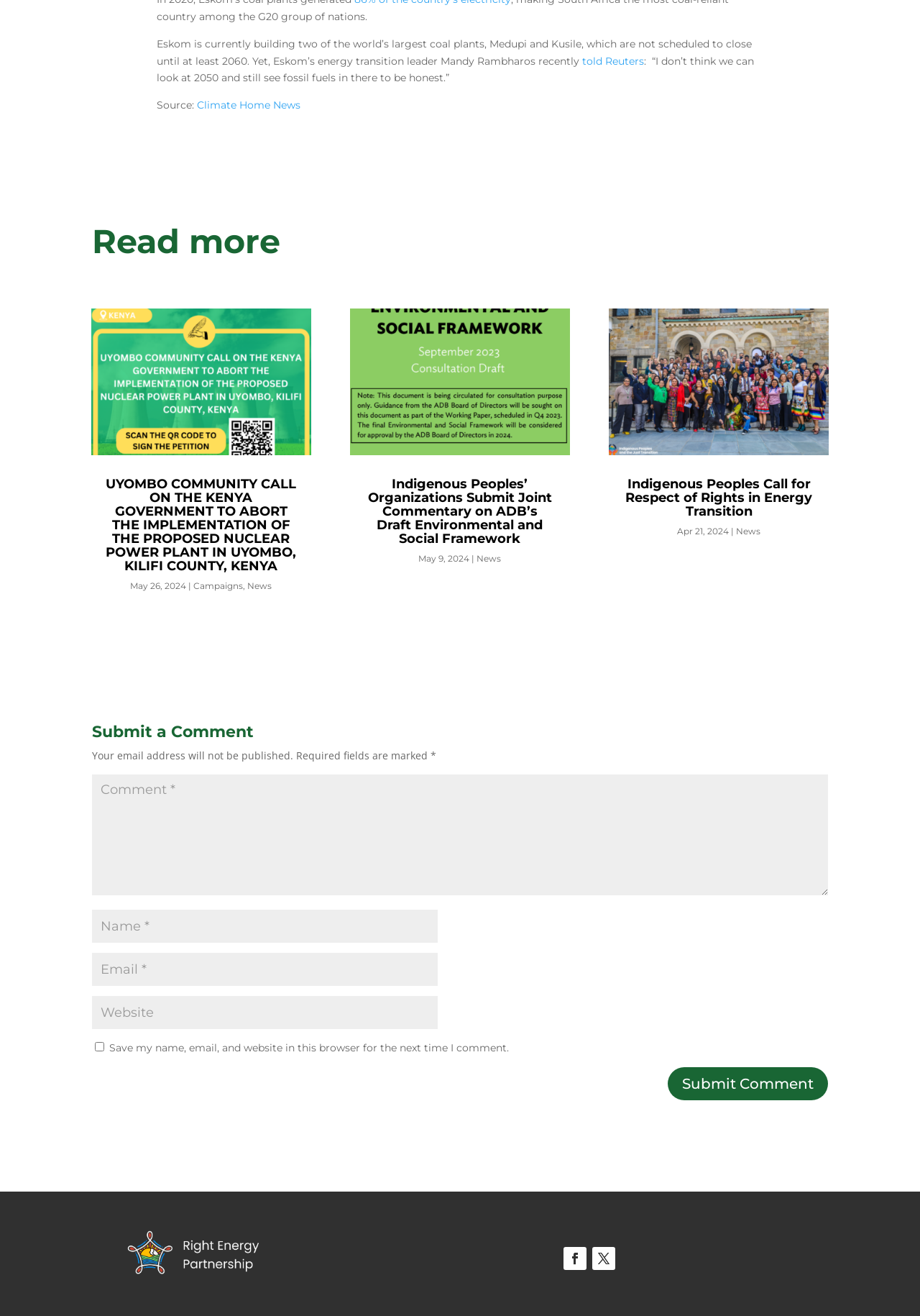Please answer the following query using a single word or phrase: 
What is the topic of the article with the heading 'UYOMBO COMMUNITY CALL ON THE KENYA GOVERNMENT TO ABORT THE IMPLEMENTATION OF THE PROPOSED NUCLEAR POWER PLANT IN UYOMBO, KILIFI COUNTY, KENYA'?

Nuclear power plant